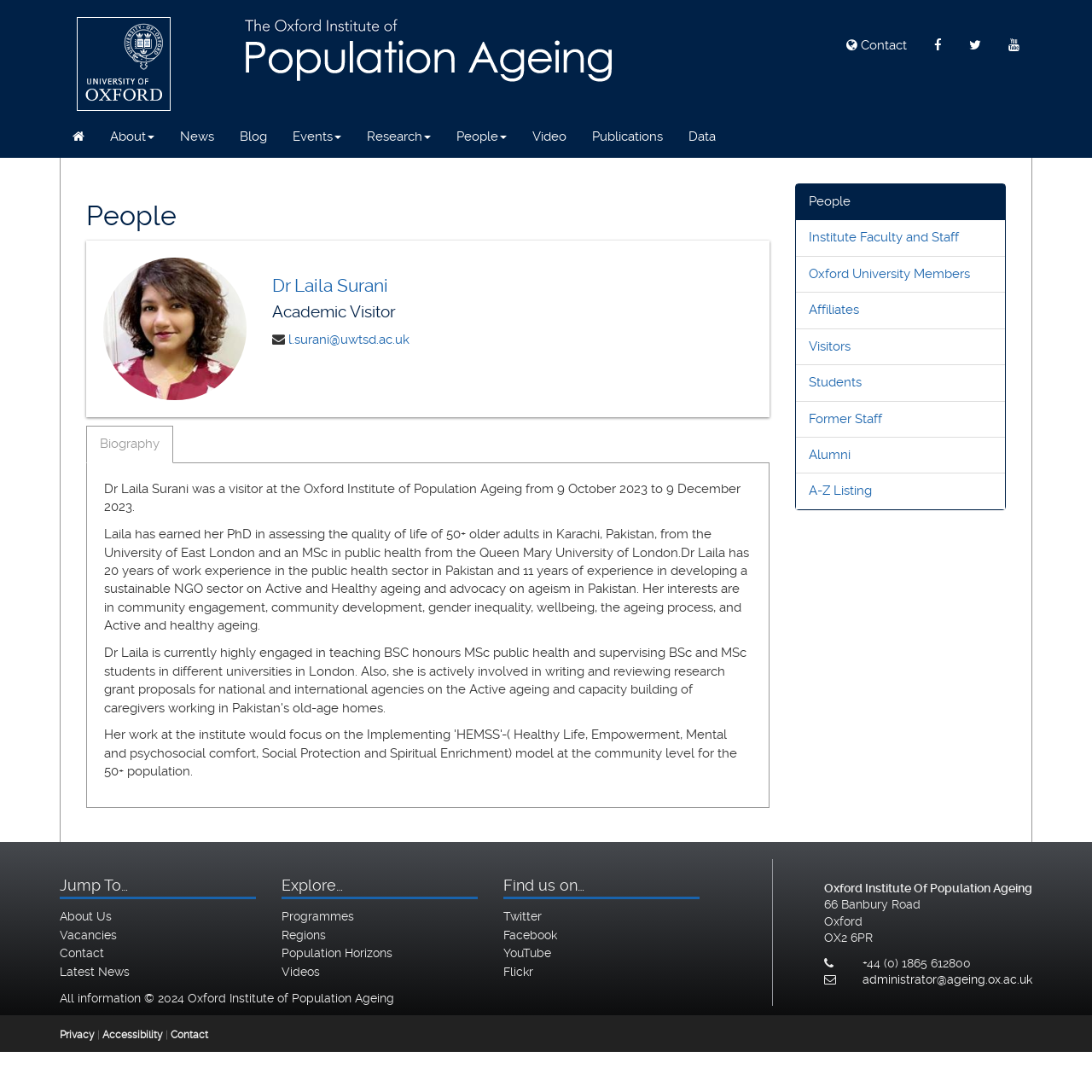Deliver a detailed narrative of the webpage's visual and textual elements.

The webpage is about Dr. Laila Surani, an academic visitor at the Oxford Institute of Population Ageing. At the top left corner, there is the Oxford University logo, and next to it is the Oxford Institute of Population Ageing logo. On the top right corner, there are several social media links and a contact link.

Below the logos, there is a navigation menu with links to "About", "News", "Blog", "Events", "Research", "People", "Video", "Publications", and "Data". 

The main content of the page is divided into two sections. On the left side, there is a heading "People" and a subheading "Dr. Laila Surani" with an image of Dr. Surani. Below the image, there is a brief biography of Dr. Surani, describing her work experience and interests. 

On the right side, there is a tab list with a selected tab "Biography". Below the tab list, there is a detailed biography of Dr. Surani, describing her academic background, work experience, and interests.

Further down the page, there is a section with links to "Institute Faculty and Staff", "Oxford University Members", "Affiliates", "Visitors", "Students", "Former Staff", "Alumni", and "A-Z Listing".

At the bottom of the page, there are three columns of links. The first column has links to "About Us", "Vacancies", "Contact", and "Latest News". The second column has links to "Programmes", "Regions", "Population Horizons", and "Videos". The third column has links to social media platforms, including Twitter, Facebook, YouTube, and Flickr.

Finally, at the very bottom of the page, there is a footer section with copyright information, the institute's address, and contact information.